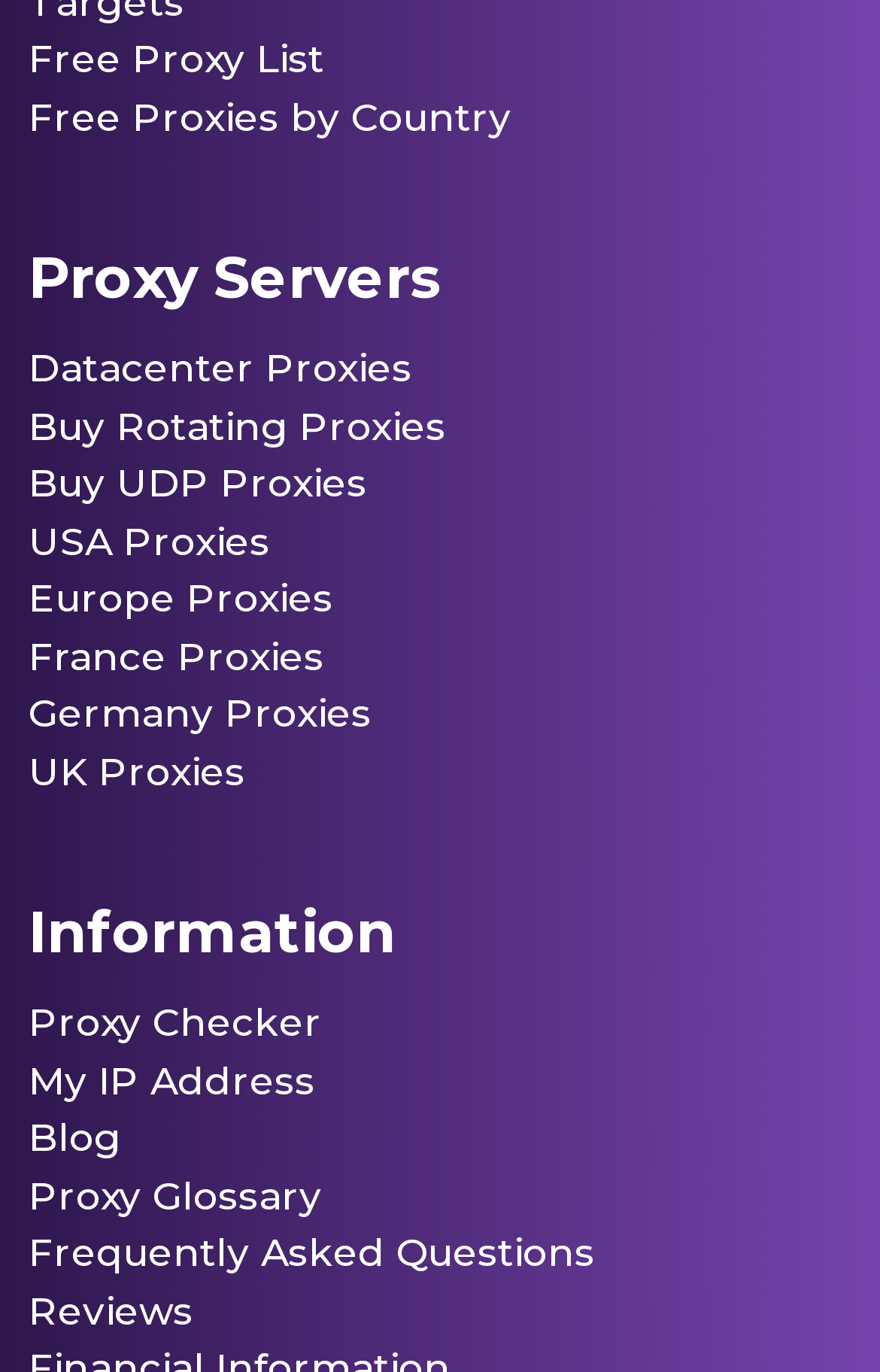Give a one-word or one-phrase response to the question: 
How many links are there in the 'Proxy Servers' category?

5